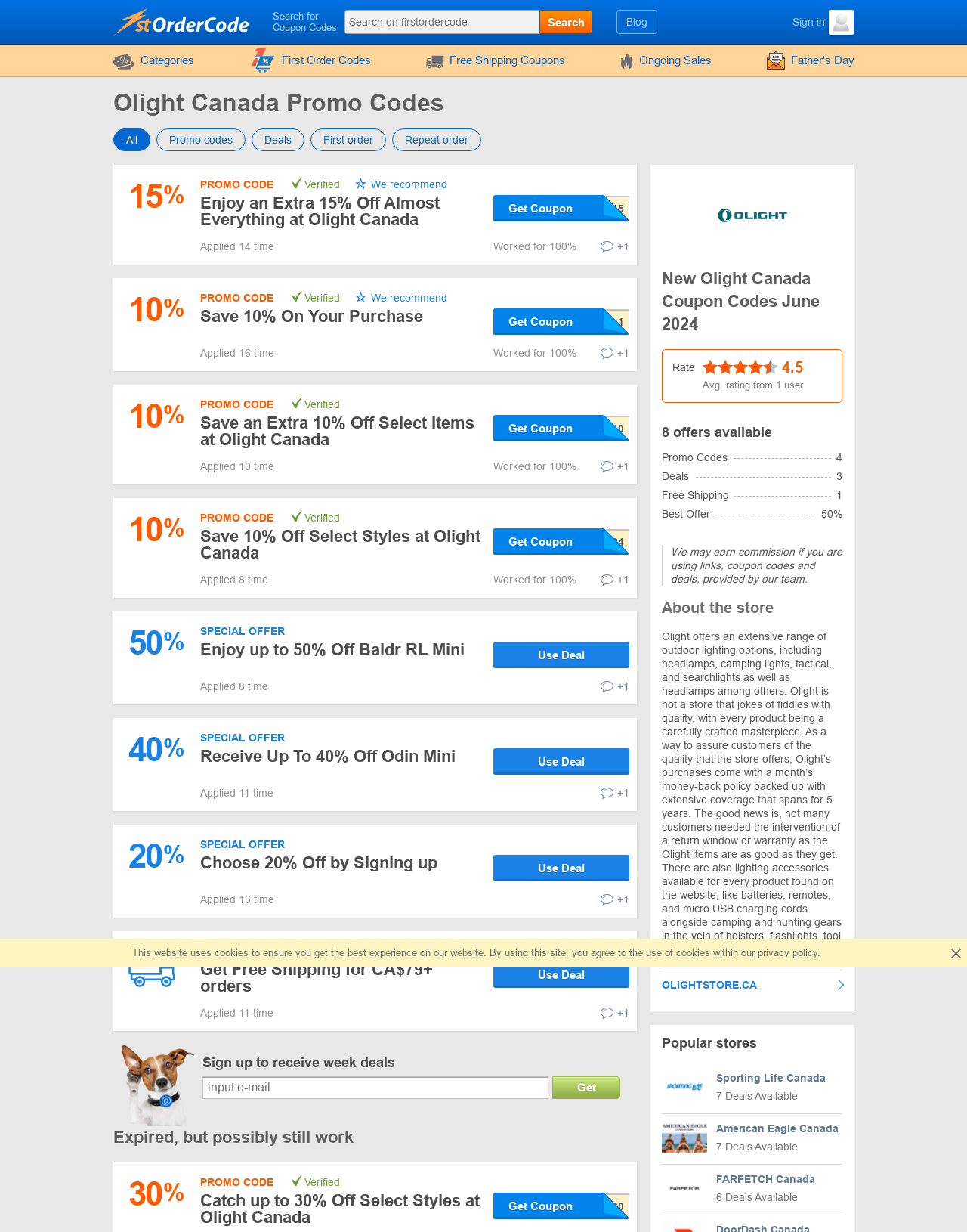Return the bounding box coordinates of the UI element that corresponds to this description: "alt="Olight Canada coupon codes"". The coordinates must be given as four float numbers in the range of 0 and 1, [left, top, right, bottom].

[0.726, 0.196, 0.829, 0.206]